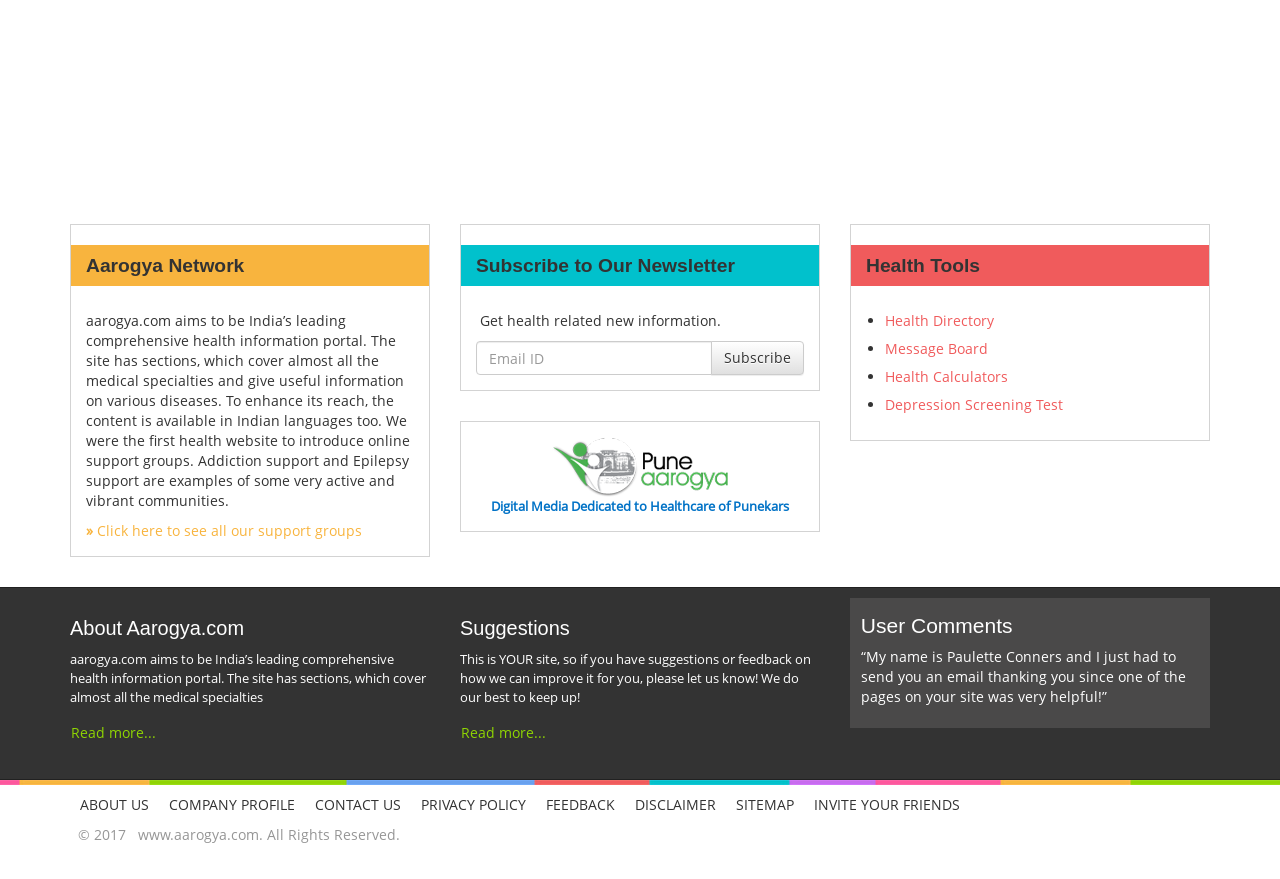Please determine the bounding box coordinates of the element to click in order to execute the following instruction: "Visit the Health Directory". The coordinates should be four float numbers between 0 and 1, specified as [left, top, right, bottom].

[0.691, 0.354, 0.777, 0.376]